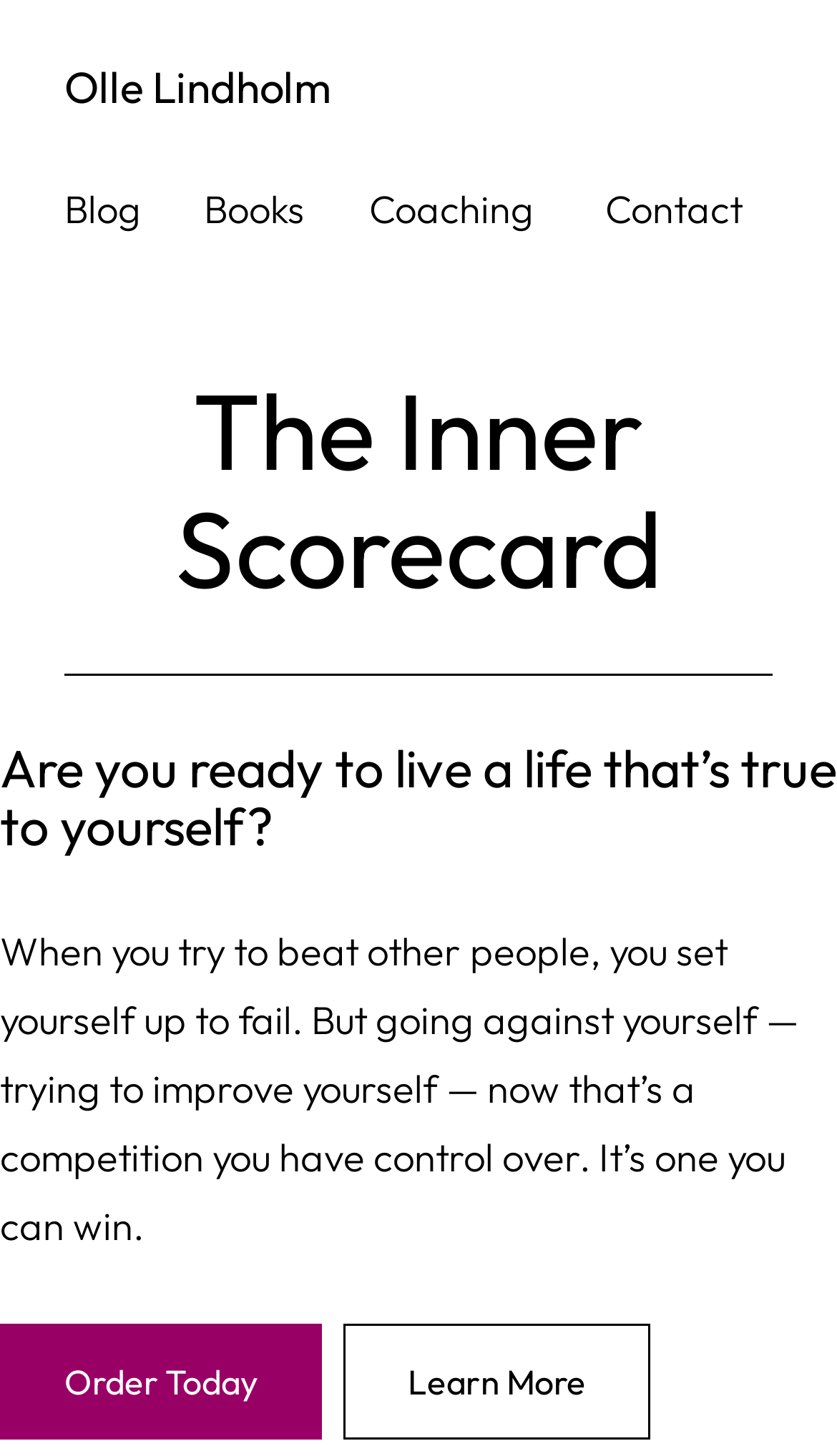What are the main sections of the website?
Kindly offer a detailed explanation using the data available in the image.

The main sections of the website are obtained from the navigation element 'Header navigation' which has four child link elements with text 'Blog', 'Books', 'Coaching', and 'Contact' respectively. These elements have bounding box coordinates of [0.077, 0.121, 0.167, 0.168], [0.244, 0.121, 0.364, 0.168], [0.441, 0.121, 0.646, 0.168], and [0.723, 0.121, 0.887, 0.168] respectively.